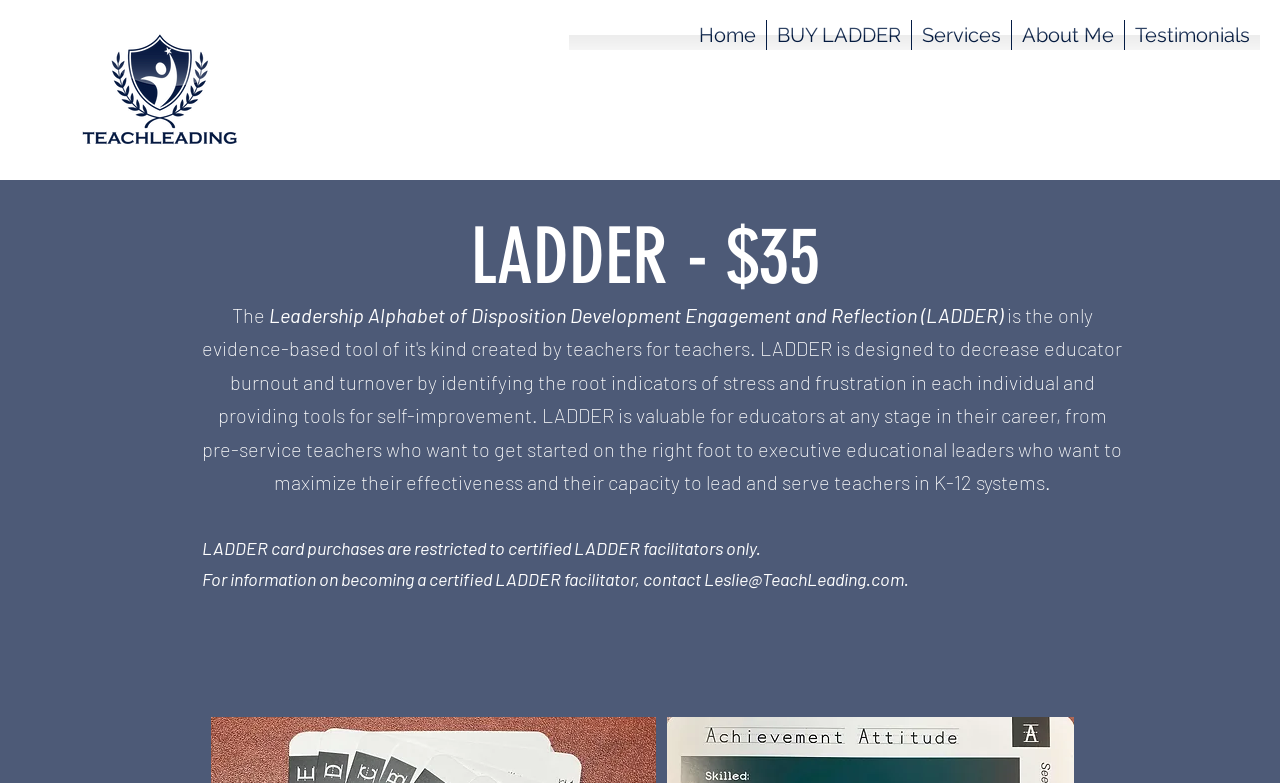What is the price of LADDER?
Look at the image and respond with a one-word or short-phrase answer.

$35